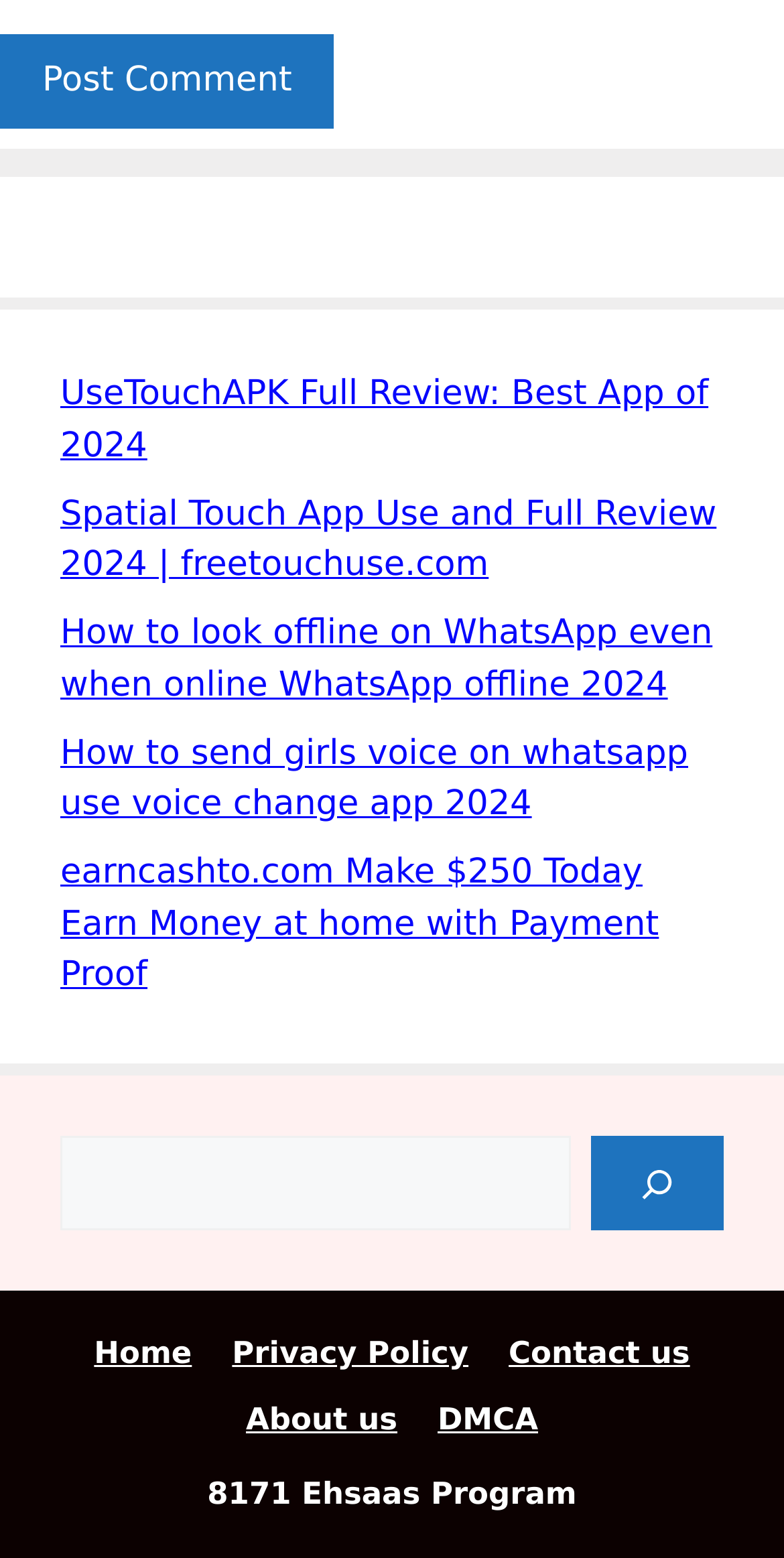Locate the bounding box coordinates of the area to click to fulfill this instruction: "Read the full review of UseTouchAPK". The bounding box should be presented as four float numbers between 0 and 1, in the order [left, top, right, bottom].

[0.077, 0.24, 0.904, 0.299]